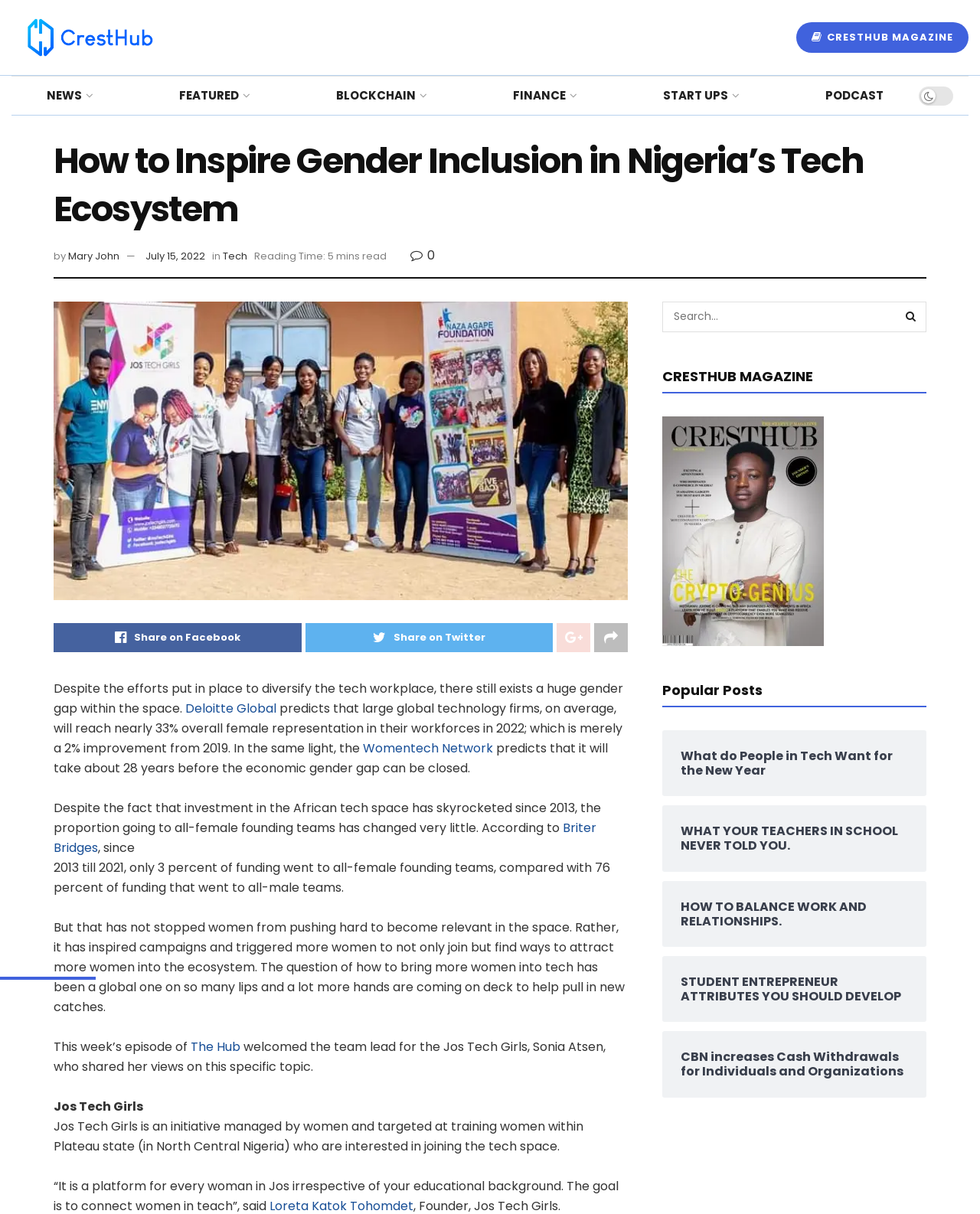What is the predicted female representation in tech workforces in 2022?
Using the screenshot, give a one-word or short phrase answer.

33%